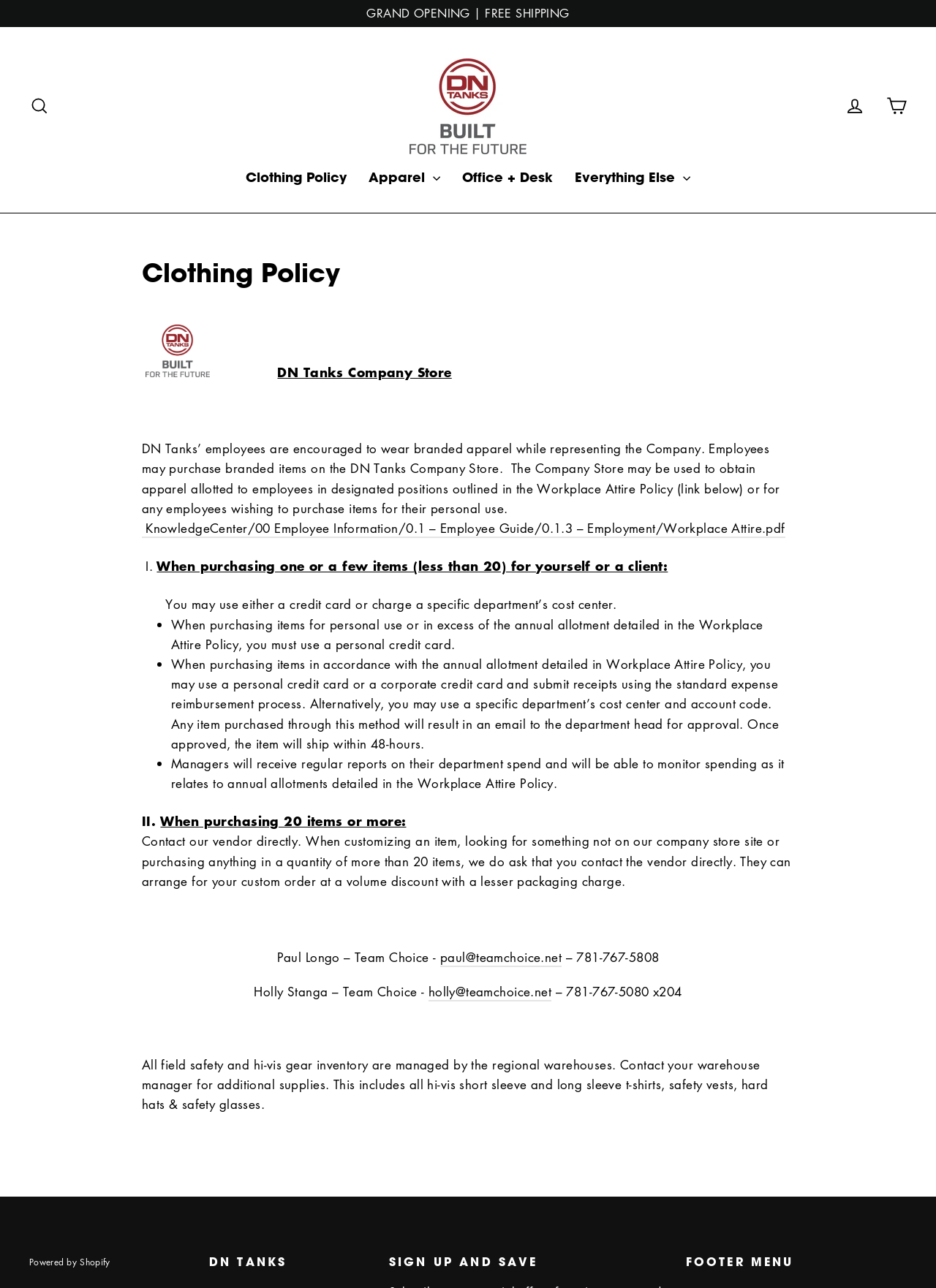Please locate the clickable area by providing the bounding box coordinates to follow this instruction: "Learn about clothing policy".

[0.251, 0.127, 0.382, 0.148]